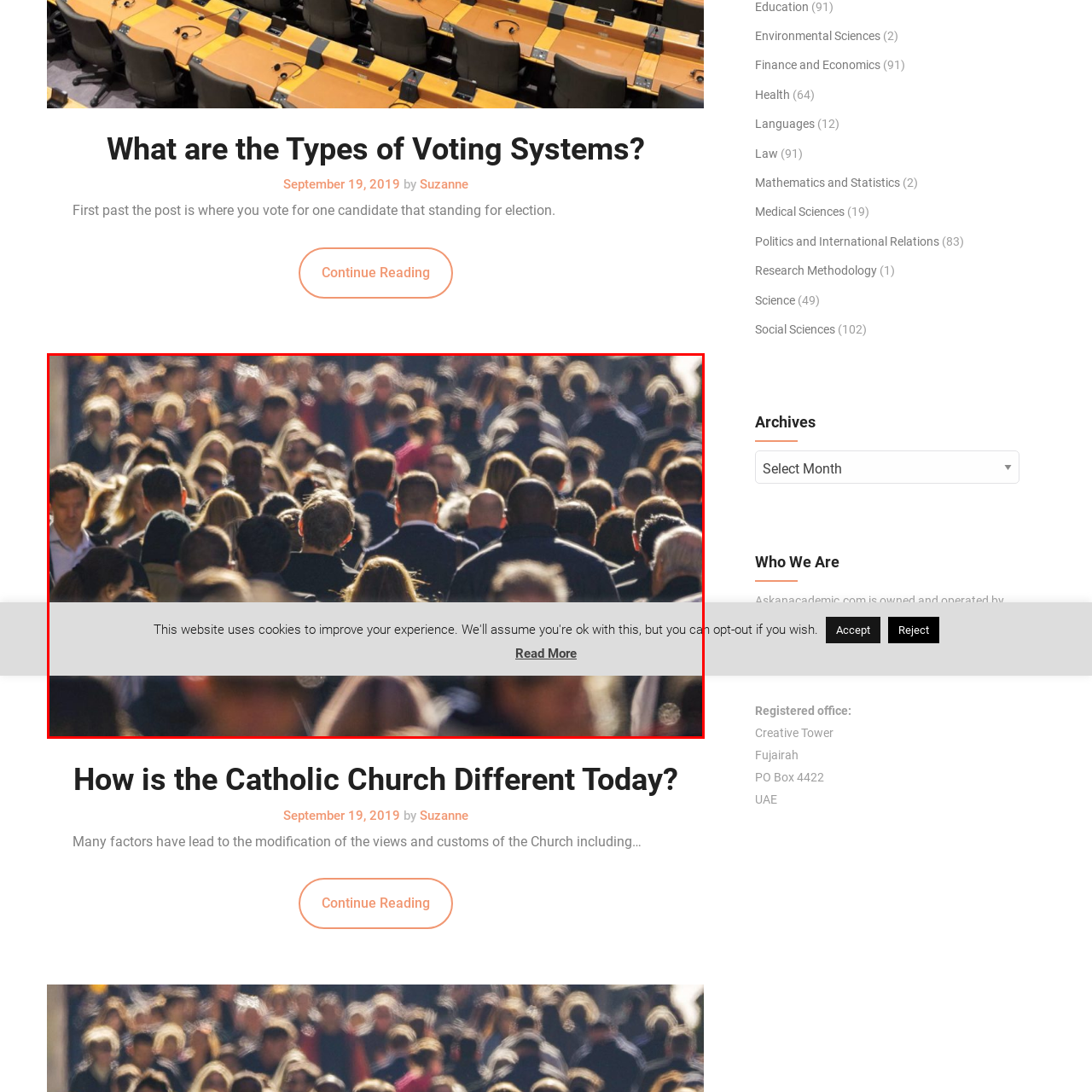Check the content in the red bounding box and reply to the question using a single word or phrase:
What is emphasized in the foreground?

Collective experience